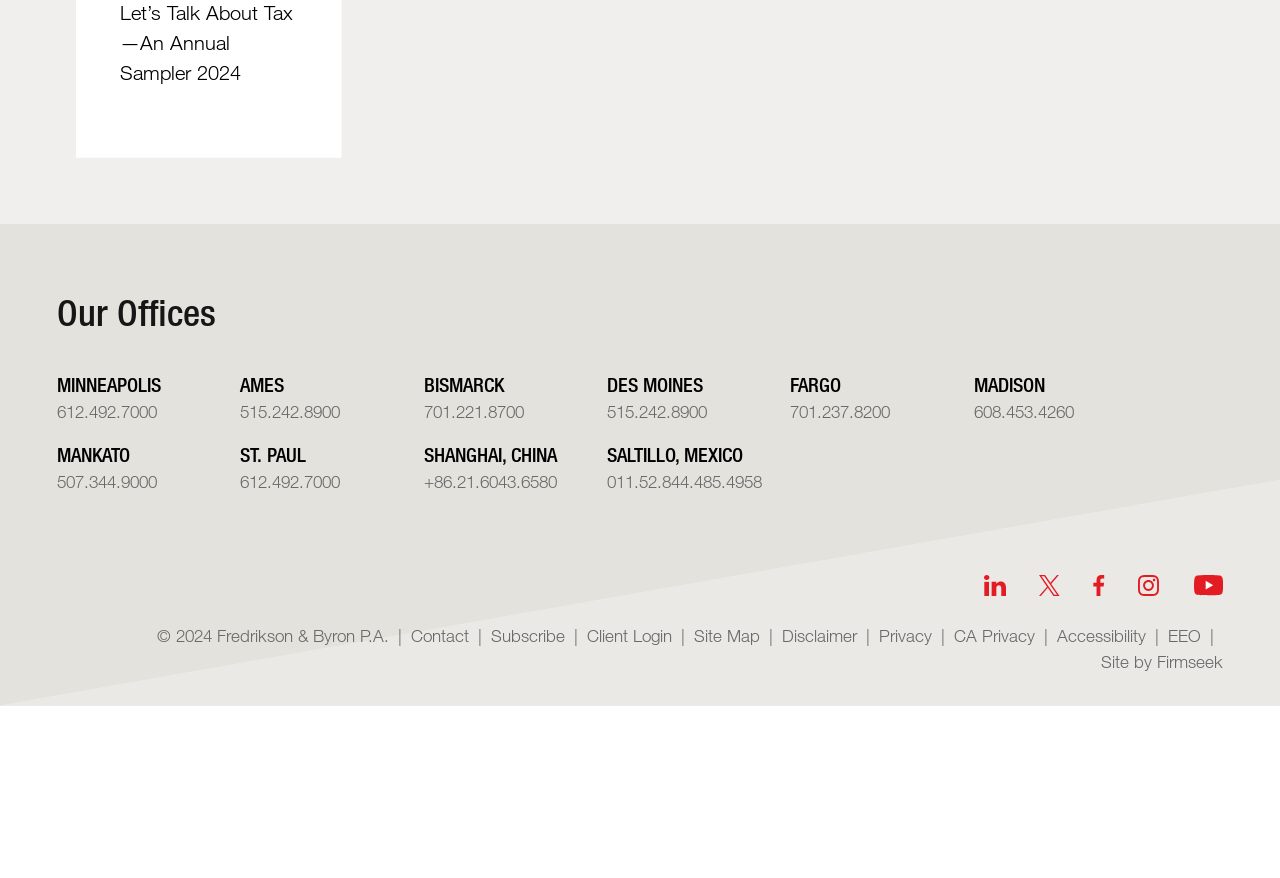Kindly determine the bounding box coordinates for the area that needs to be clicked to execute this instruction: "Click on MINNEAPOLIS office link".

[0.045, 0.425, 0.126, 0.452]